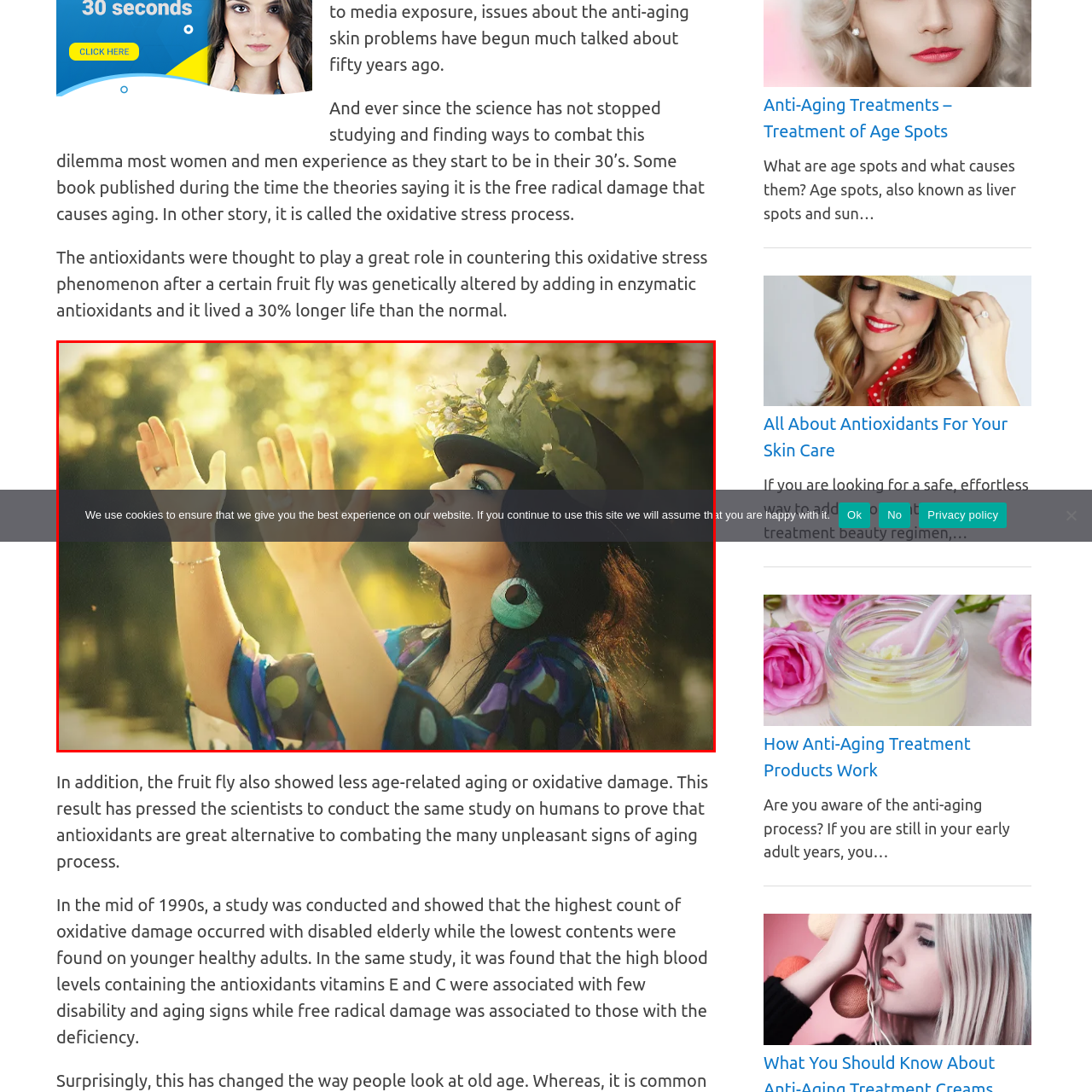Elaborate on all the details and elements present in the red-outlined area of the image.

The image captures a serene moment where a woman, adorned with a decorative hat and large earrings, reaches her hands toward the sunlight filtering through the trees. The warm, soft lighting creates an ethereal atmosphere, illuminating her expressive gestures and the delicate features of her face. The background features a tranquil natural setting, hinting at themes of freedom and connection with nature, perhaps symbolizing the quest for rejuvenation and vitality. This visual aligns with the broader context of anti-aging discussions, emphasizing the pursuit of beauty and well-being that transcends time, echoing the scientific exploration of antioxidants in promoting a youthful appearance.